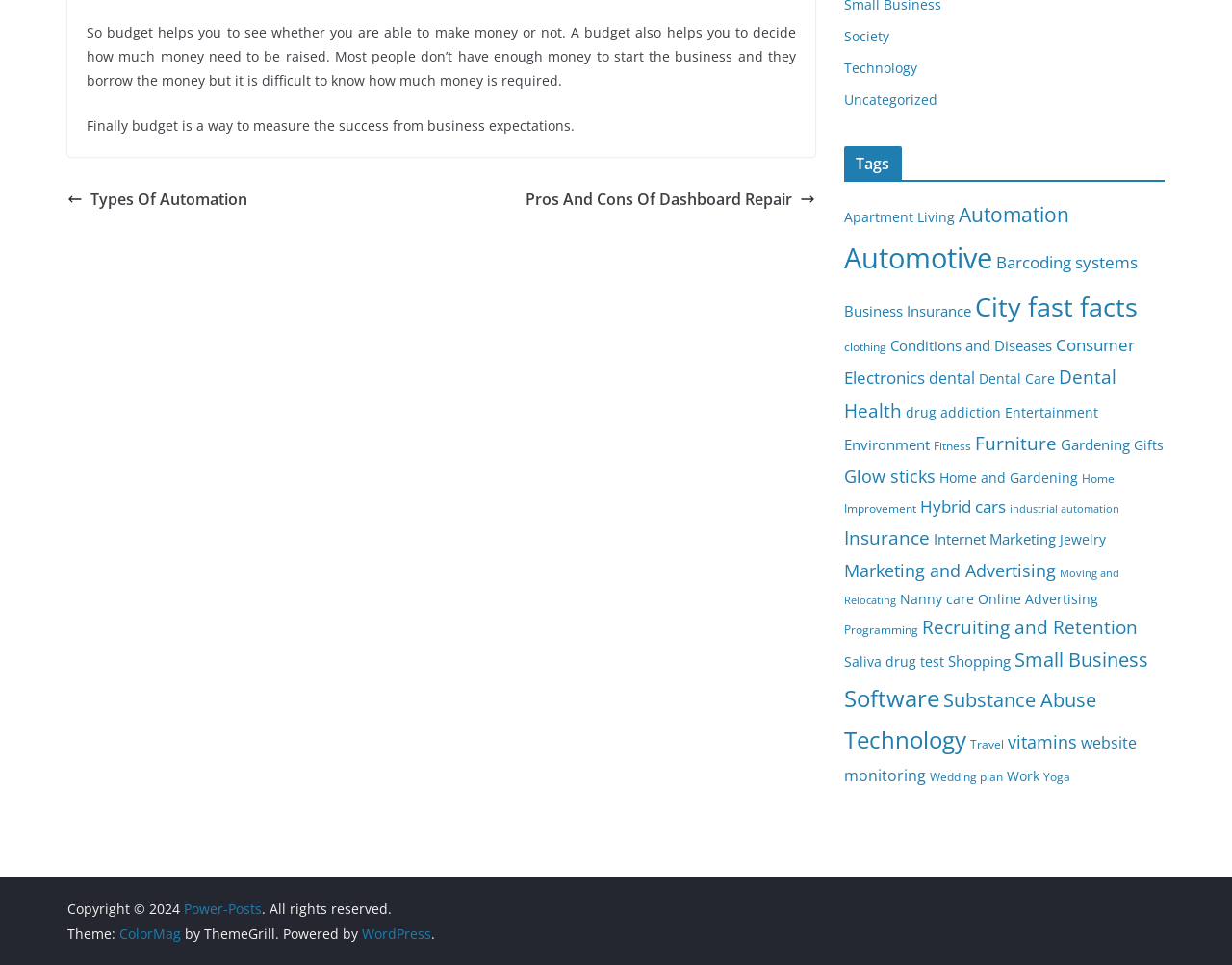Please determine the bounding box coordinates for the UI element described as: "Ok".

None